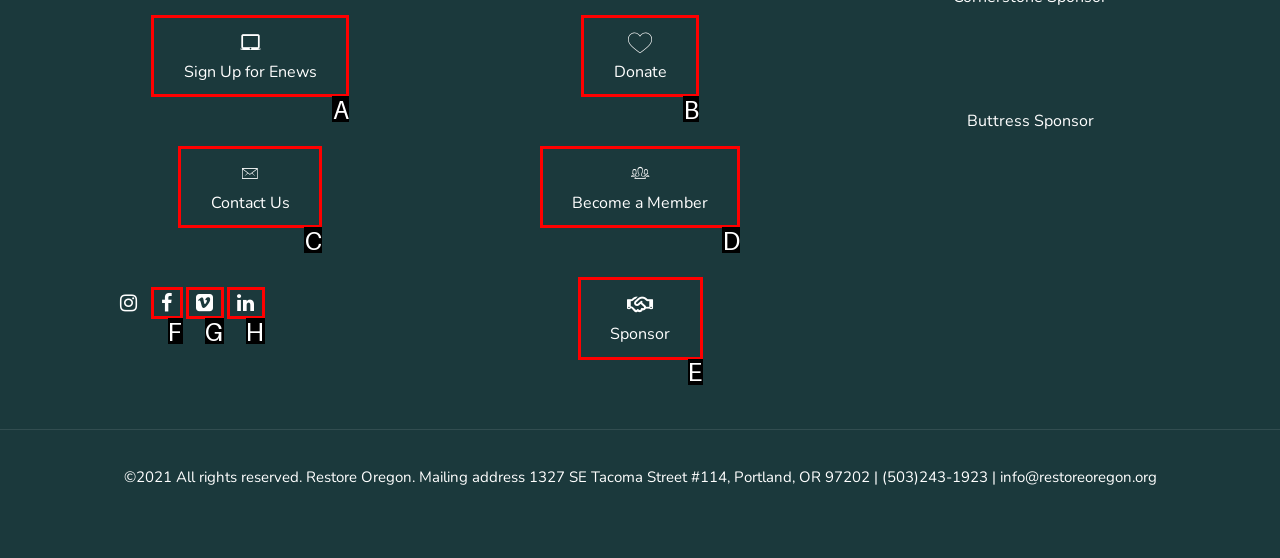Please indicate which option's letter corresponds to the task: Become a Member by examining the highlighted elements in the screenshot.

D